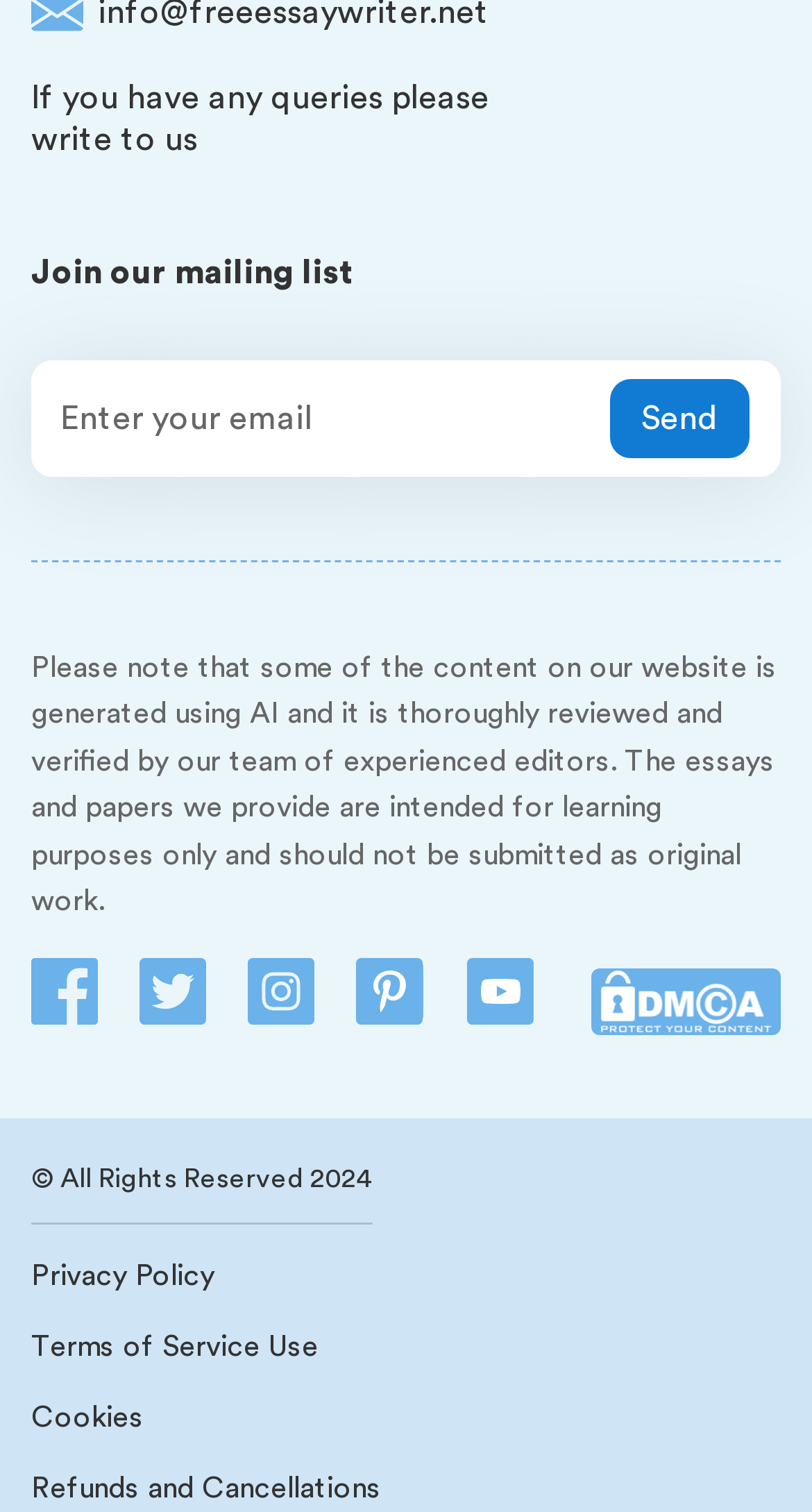Please locate the bounding box coordinates of the element that should be clicked to complete the given instruction: "view Domenico Losurdo's page".

None